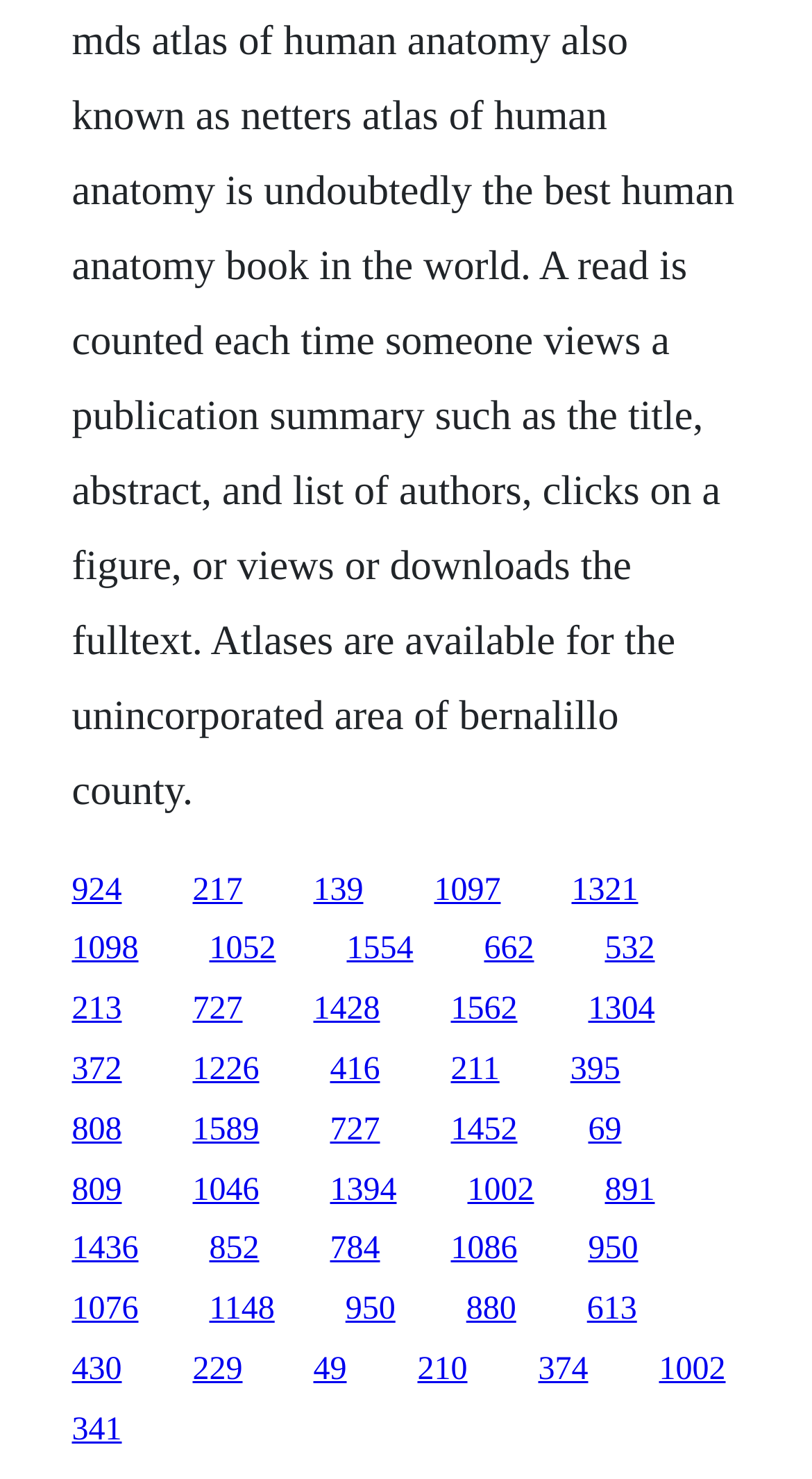Given the element description, predict the bounding box coordinates in the format (top-left x, top-left y, bottom-right x, bottom-right y). Make sure all values are between 0 and 1. Here is the element description: 1428

[0.386, 0.671, 0.468, 0.695]